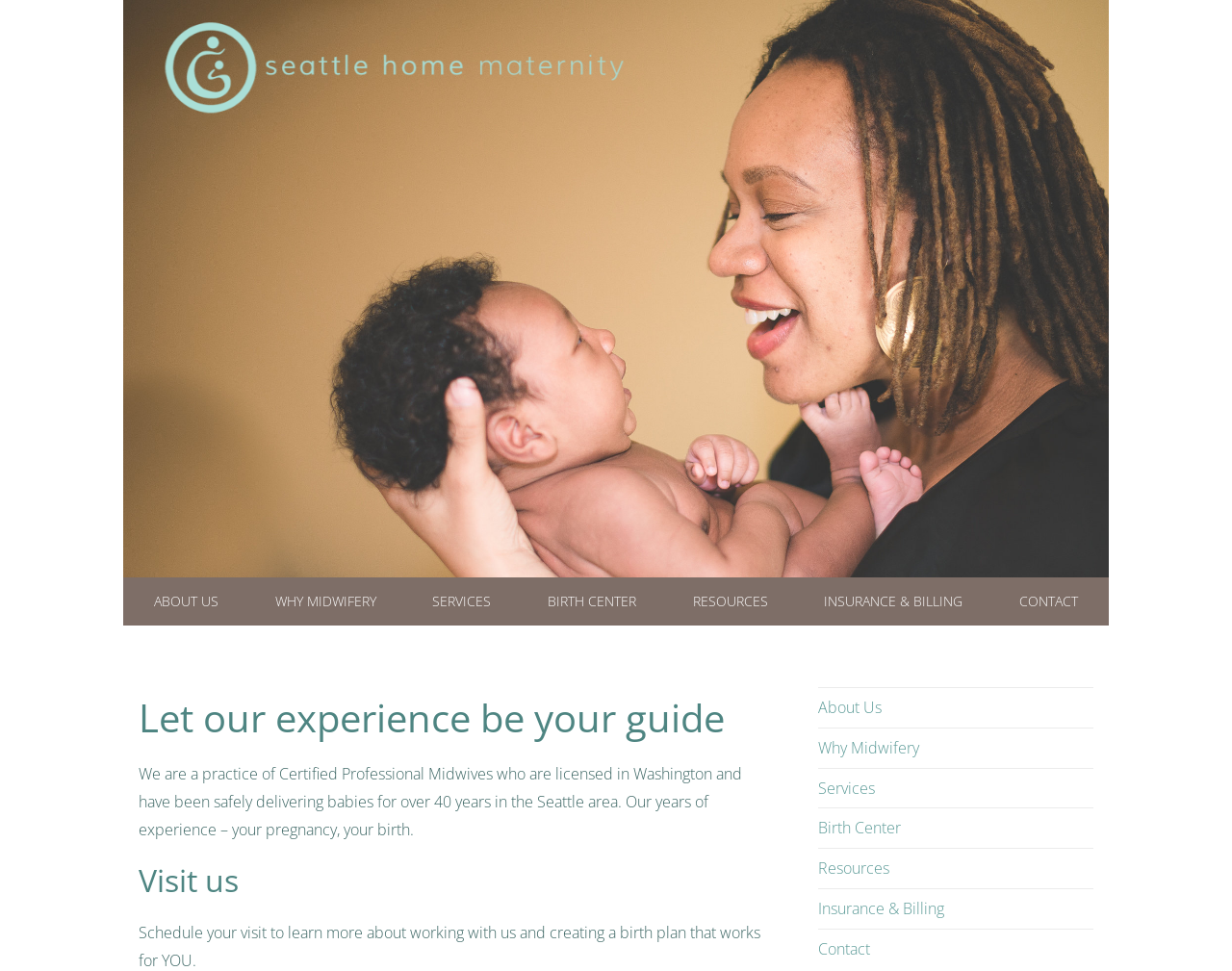What is the theme of the webpage?
Please look at the screenshot and answer using one word or phrase.

Pregnancy and childbirth